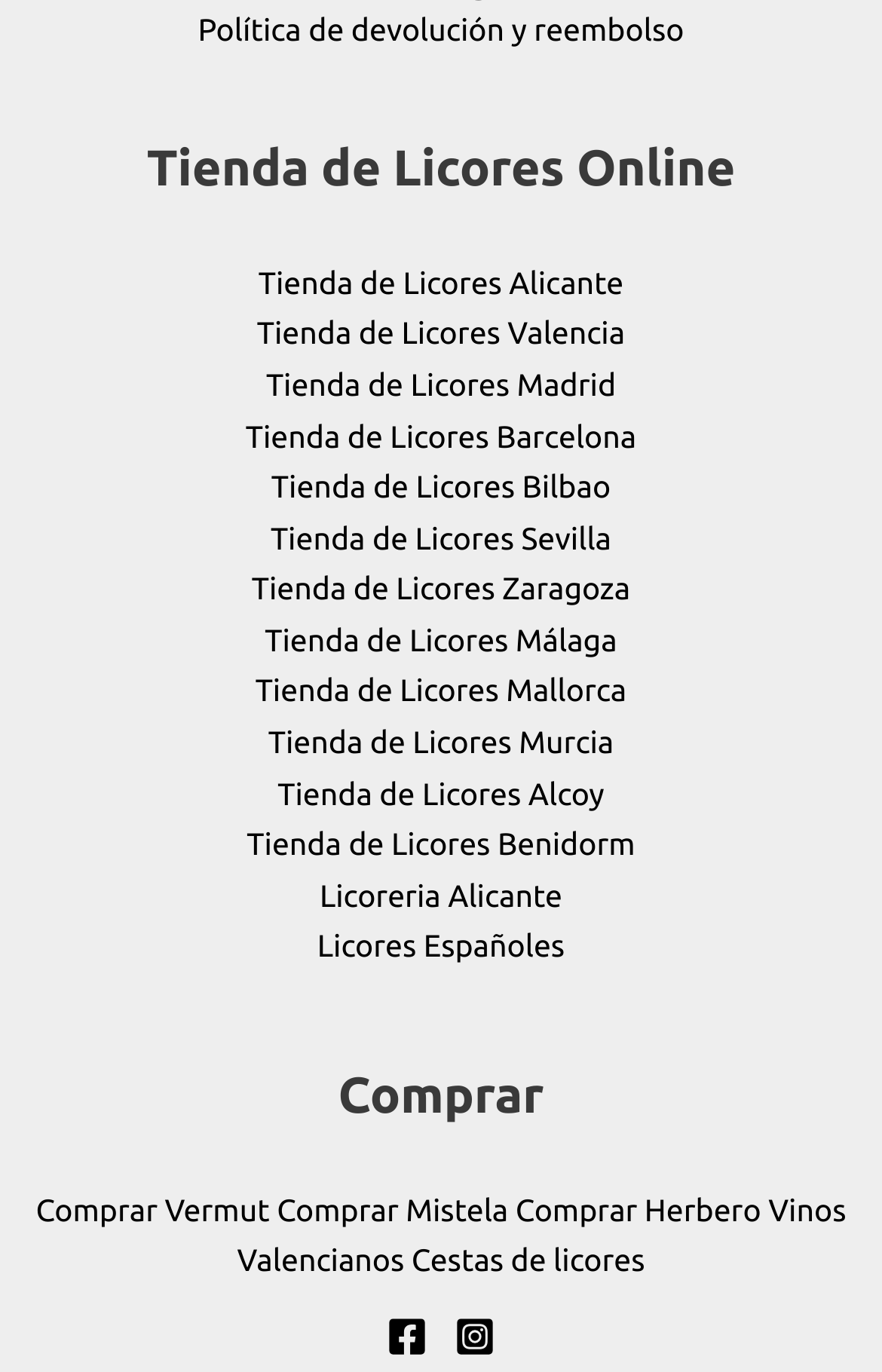Determine the bounding box coordinates of the section I need to click to execute the following instruction: "Go to Comprar Vermut". Provide the coordinates as four float numbers between 0 and 1, i.e., [left, top, right, bottom].

[0.041, 0.868, 0.306, 0.894]